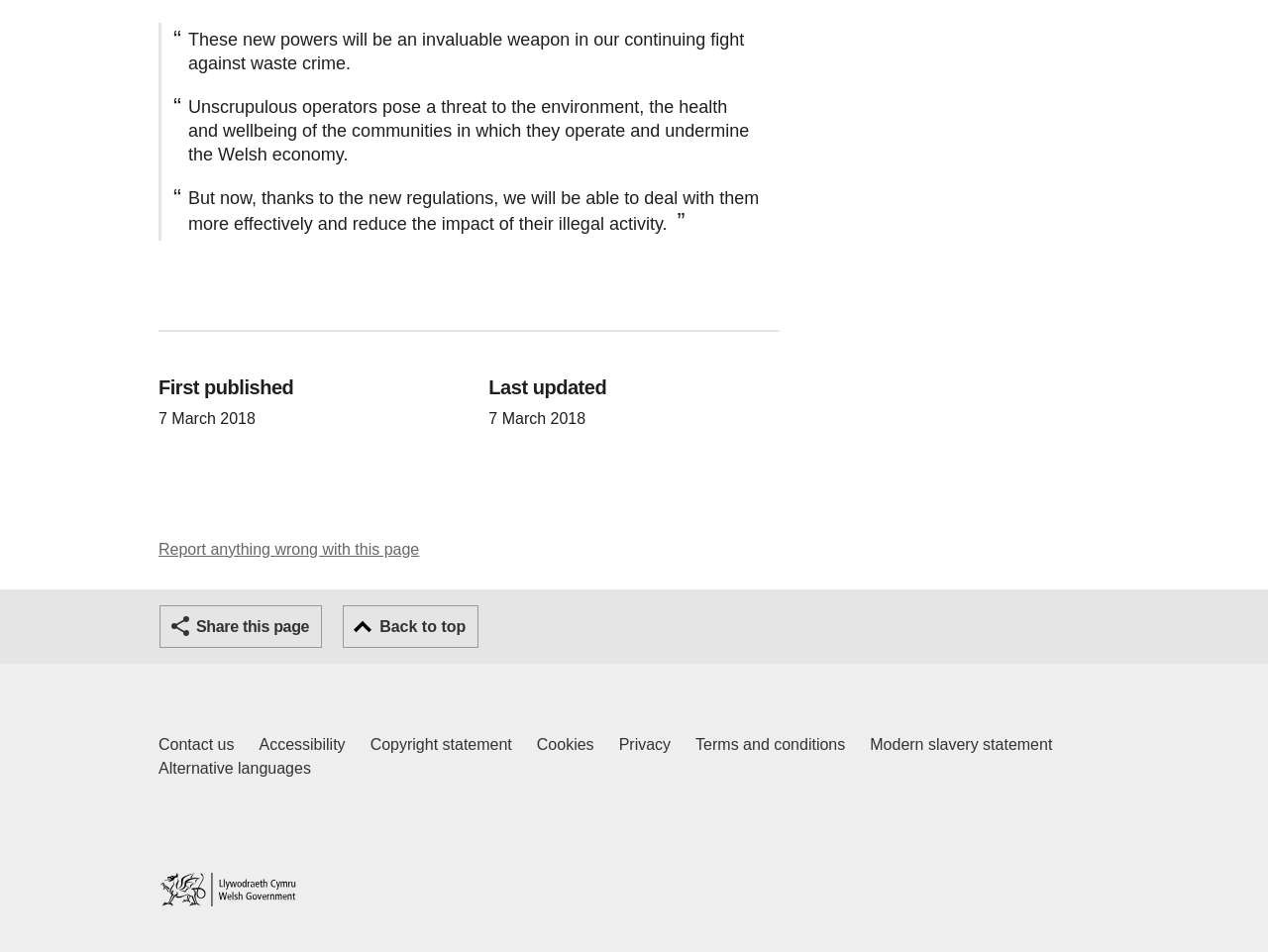Please locate the UI element described by "Cookies" and provide its bounding box coordinates.

[0.423, 0.77, 0.468, 0.795]